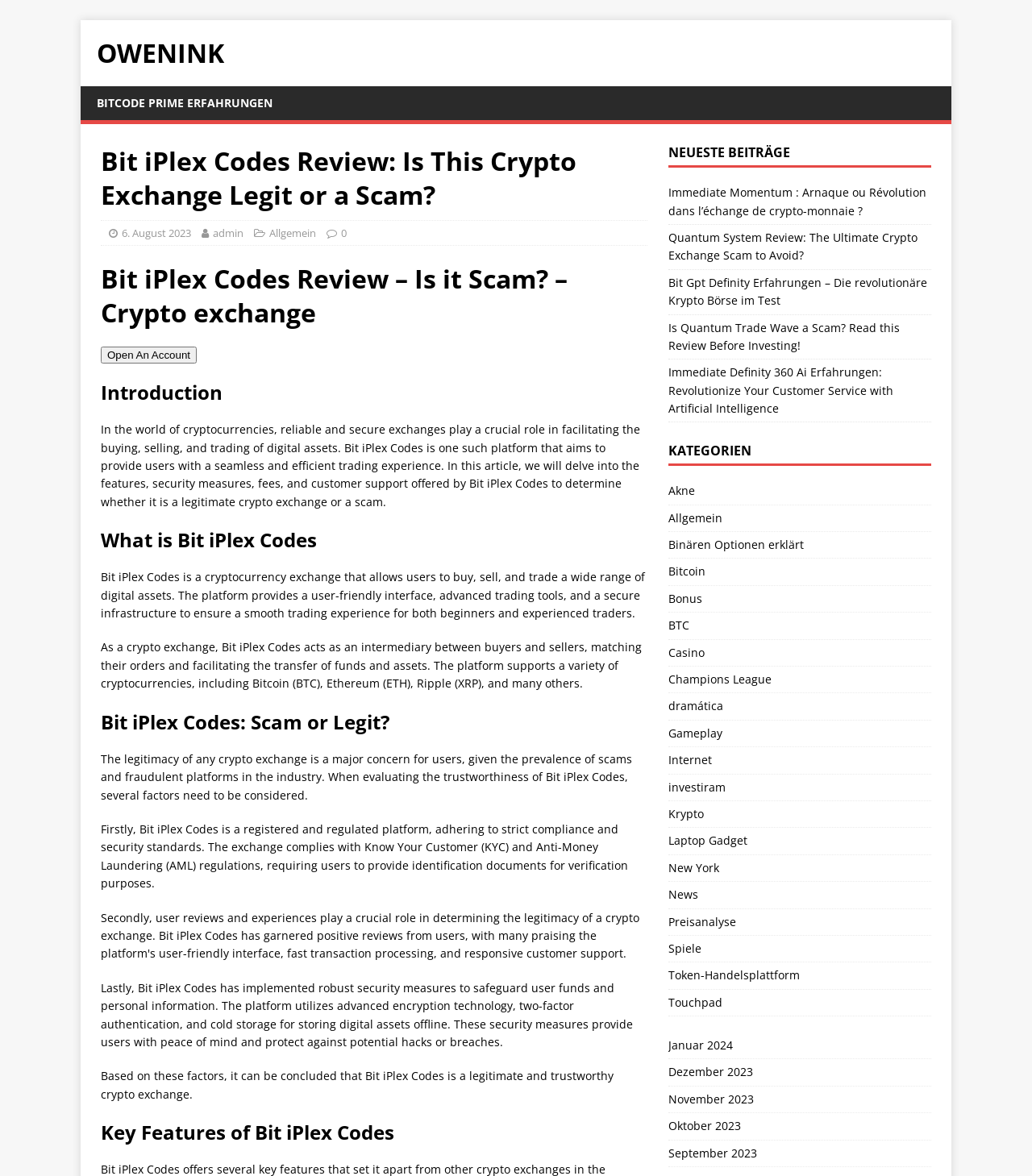Determine the coordinates of the bounding box for the clickable area needed to execute this instruction: "Explore the 'NEUESTE BEITRÄGE' section".

[0.647, 0.123, 0.902, 0.143]